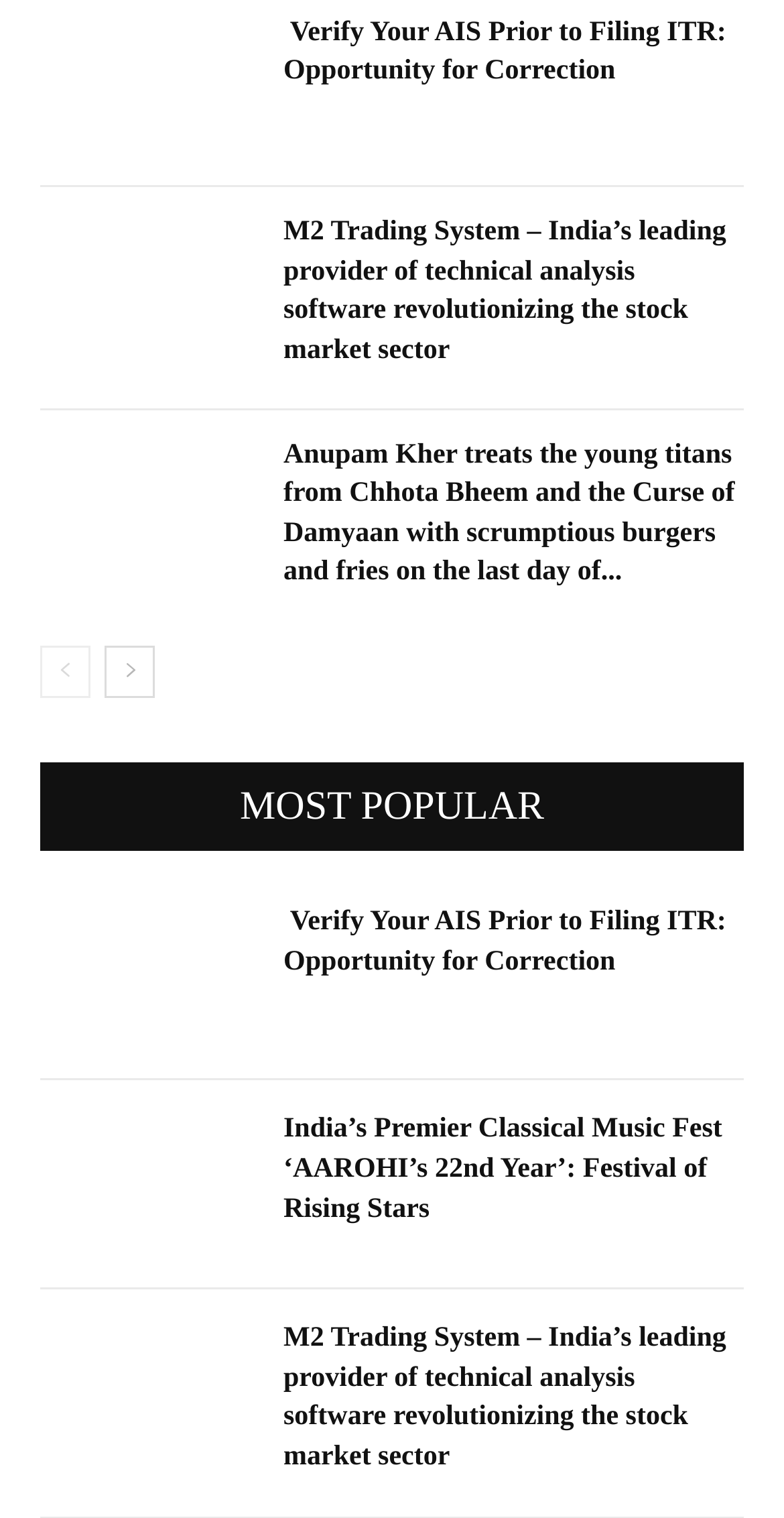Please specify the bounding box coordinates in the format (top-left x, top-left y, bottom-right x, bottom-right y), with values ranging from 0 to 1. Identify the bounding box for the UI component described as follows: aria-label="next-page"

[0.133, 0.425, 0.197, 0.46]